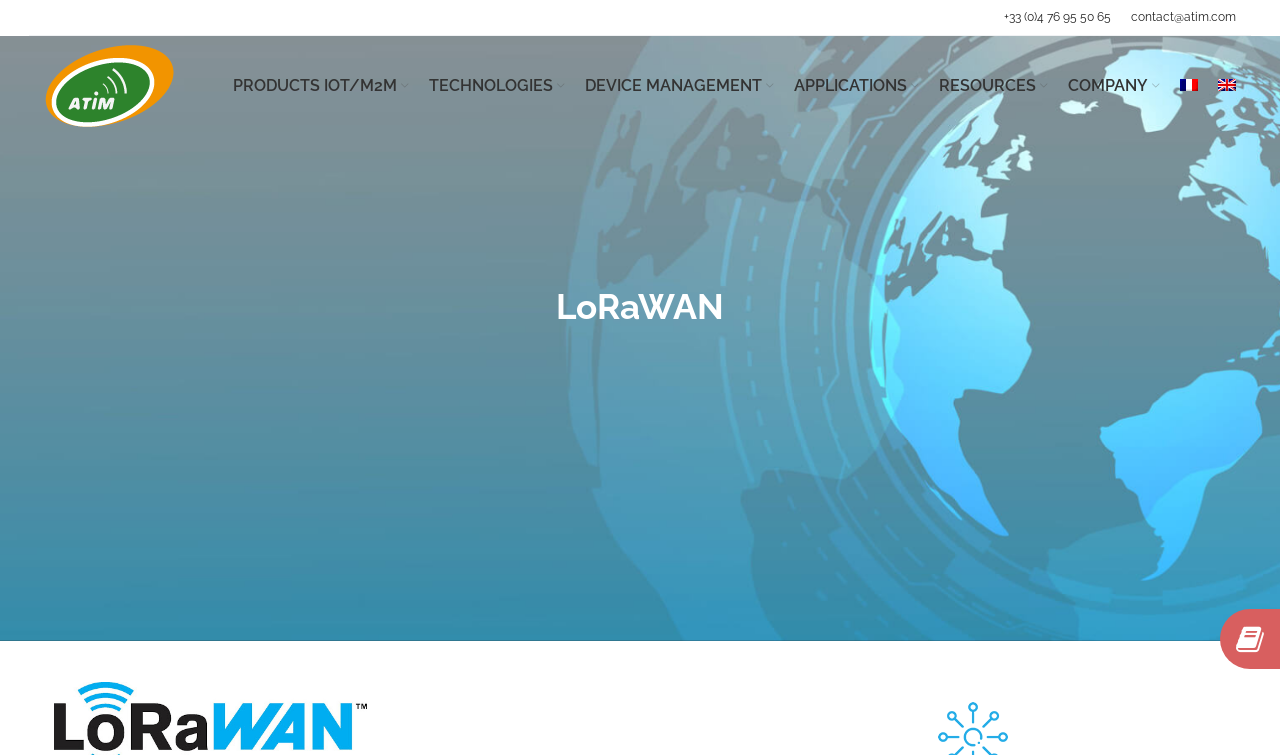Indicate the bounding box coordinates of the clickable region to achieve the following instruction: "go to the products page."

[0.182, 0.087, 0.32, 0.14]